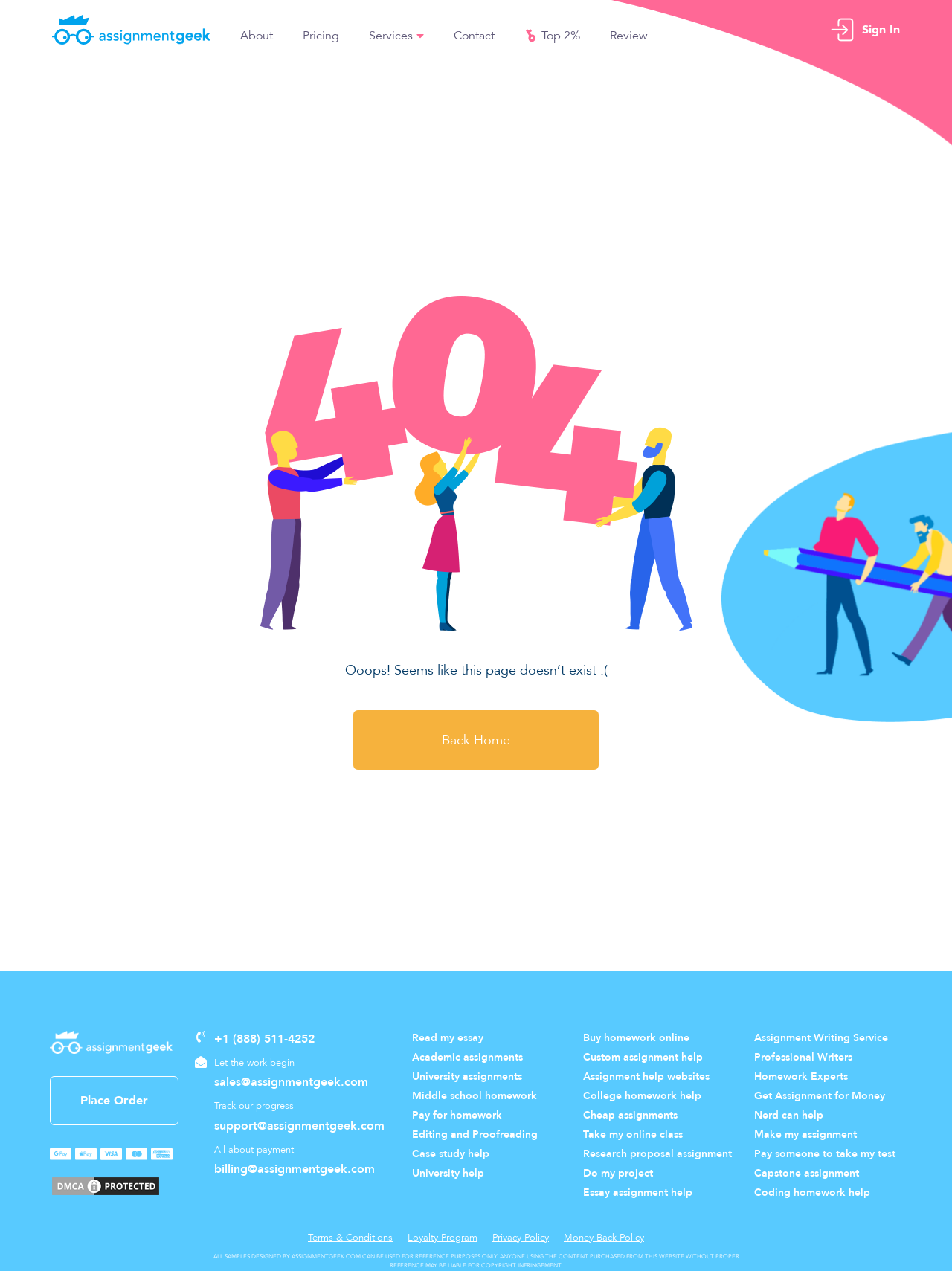What is the purpose of the website?
Please give a detailed answer to the question using the information shown in the image.

The purpose of the website can be inferred by looking at the various links and headings on the webpage, such as 'Assignment Writing Service', 'Professional Writers', 'Homework Experts', and 'Get Assignment for Money', which suggest that the website provides academic assignment help to students.